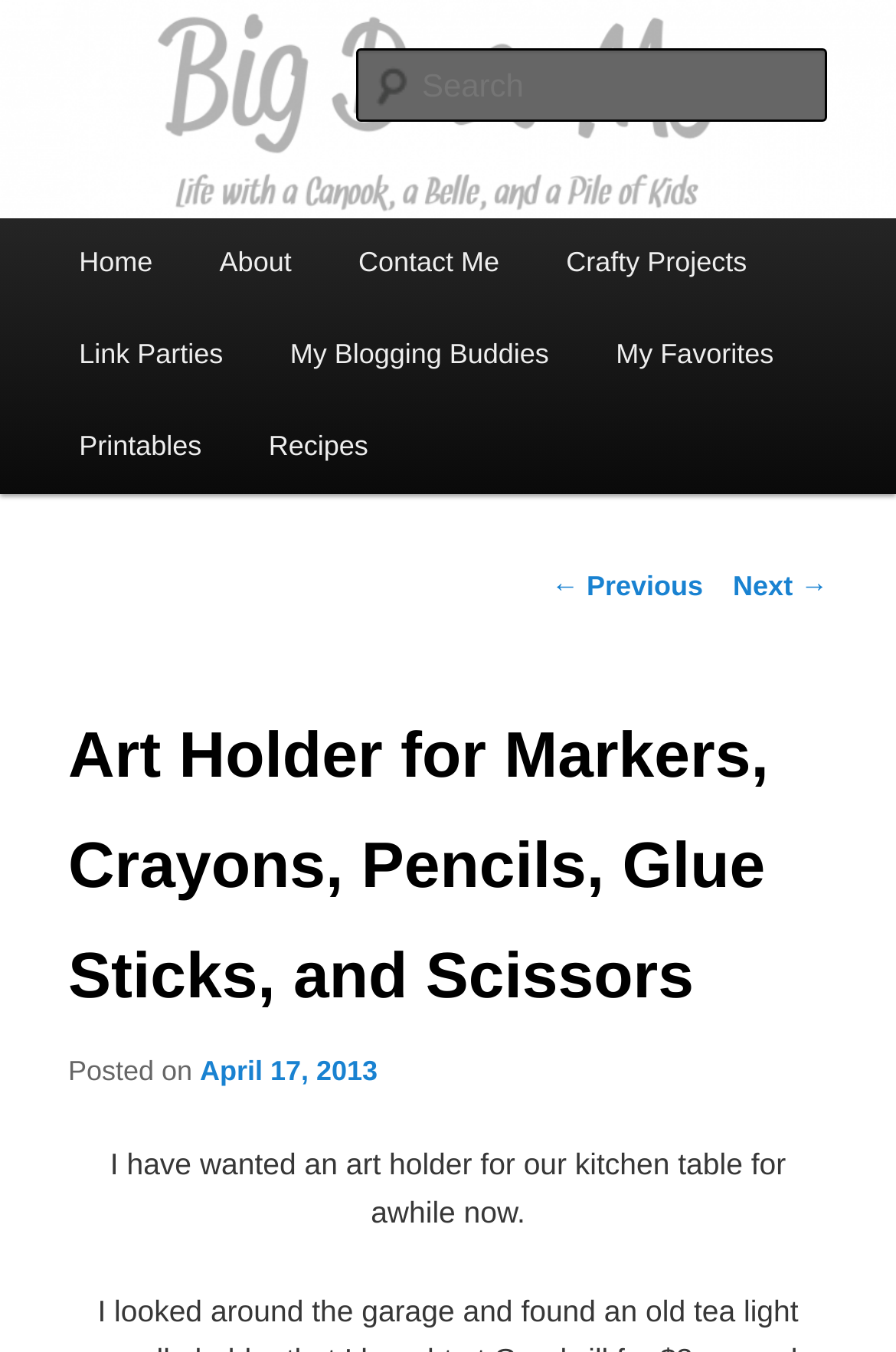What type of content is on the webpage?
Provide a concise answer using a single word or phrase based on the image.

Art holder project